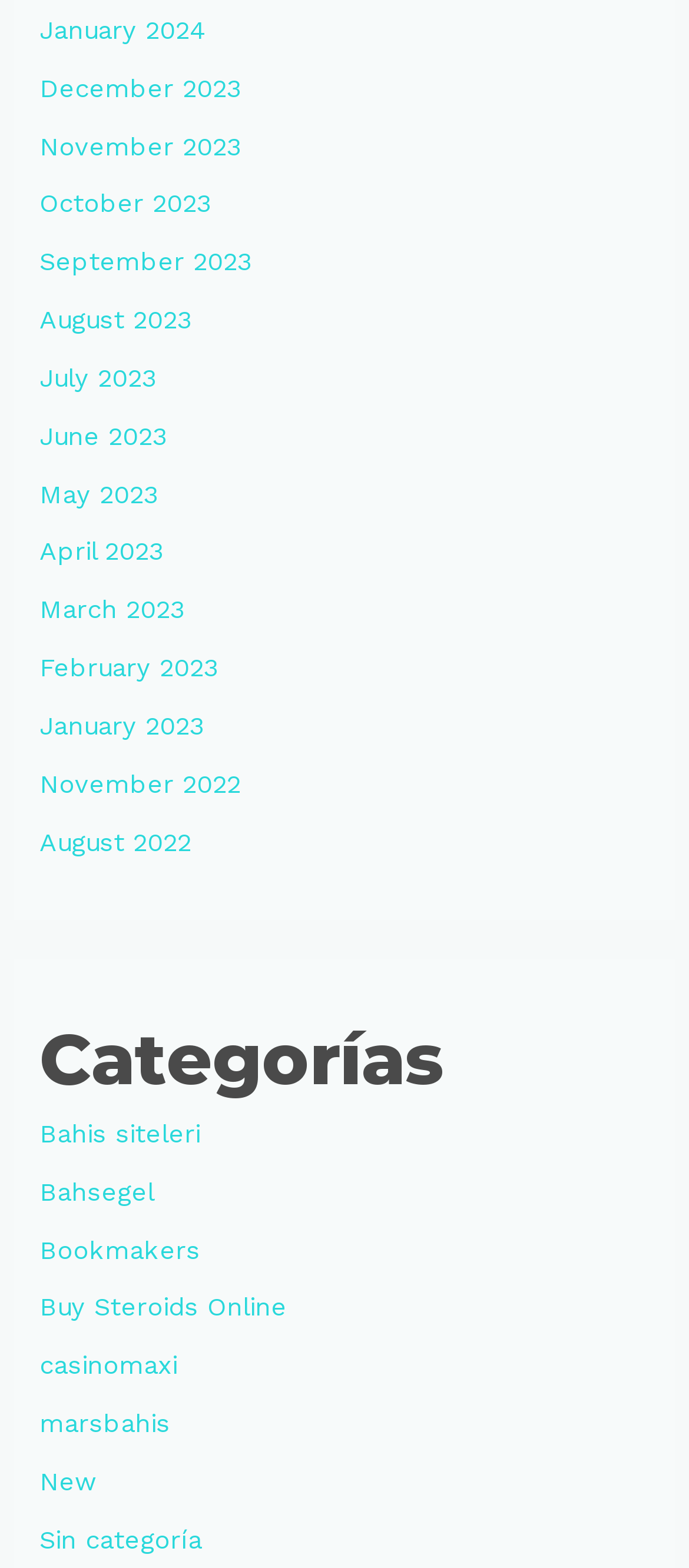Please identify the bounding box coordinates of the element that needs to be clicked to perform the following instruction: "View January 2024".

[0.058, 0.009, 0.299, 0.029]